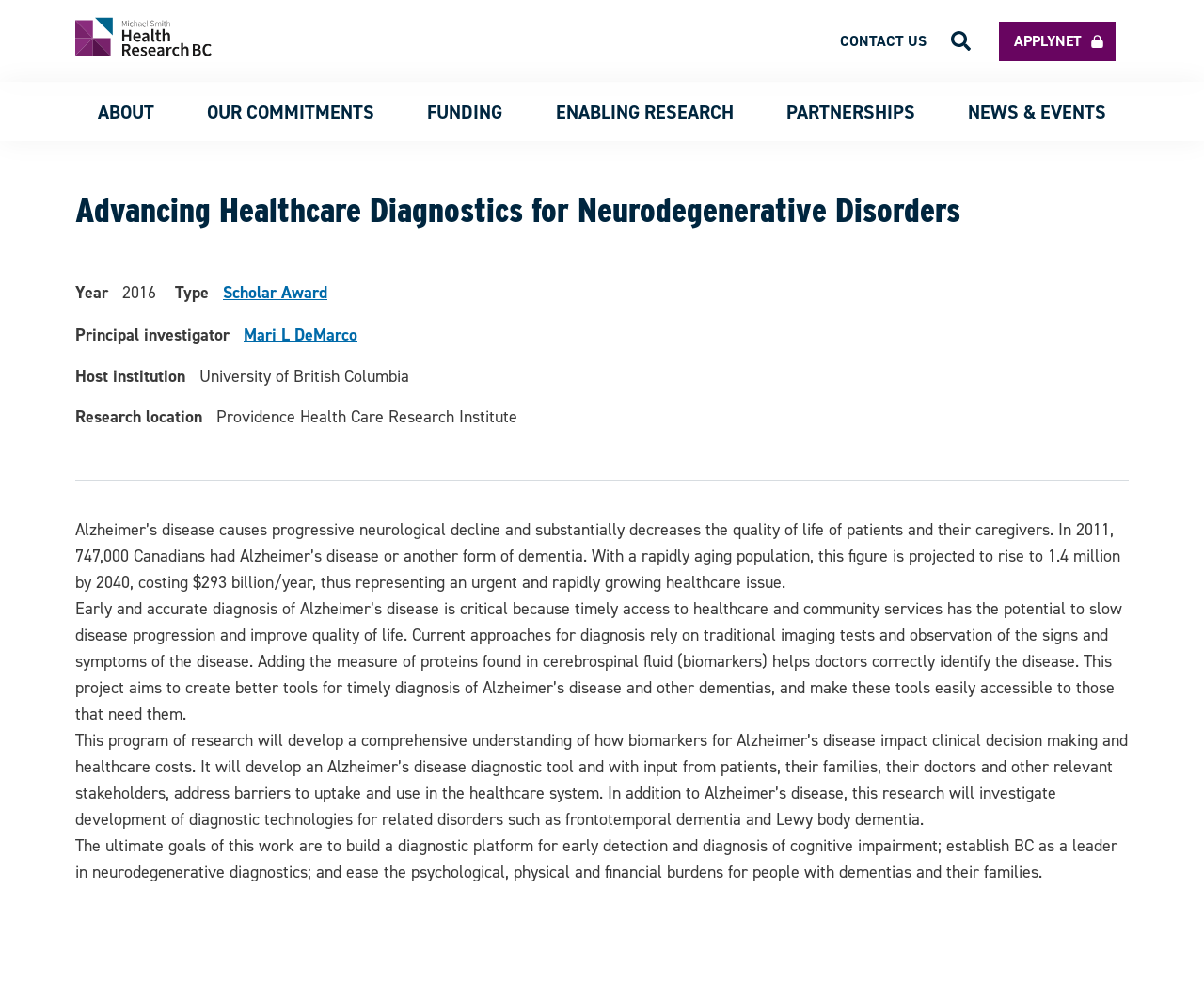Give a one-word or phrase response to the following question: What is the research location of the principal investigator Mari L DeMarco?

Providence Health Care Research Institute